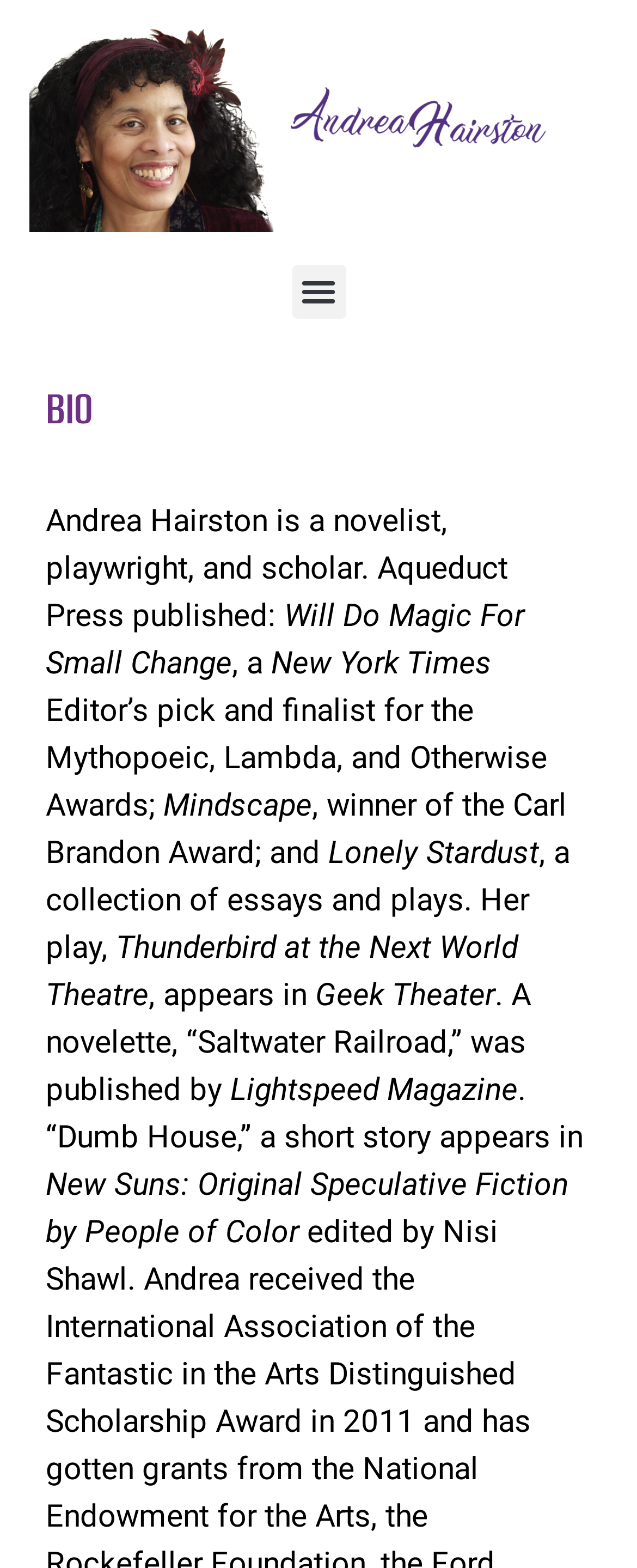What is the title of the play that appears in 'Geek Theater'?
Please answer the question with a detailed and comprehensive explanation.

From the webpage content, we can see that the play 'Thunderbird at the Next World Theatre' is mentioned as appearing in 'Geek Theater', which is stated in the StaticText elements with the texts 'Thunderbird at the Next World Theatre' and 'Geek Theater'.